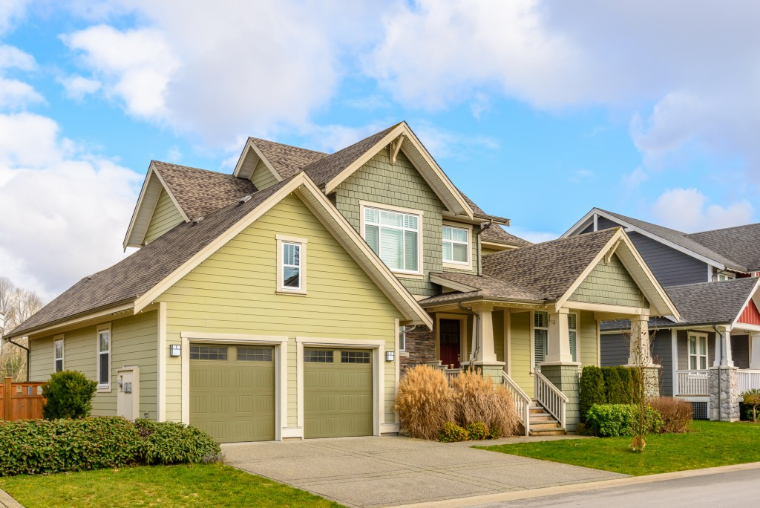What is the shape of the roofs?
Kindly answer the question with as much detail as you can.

The caption describes the house as having 'gabled roofs', which means that the roofs have a triangular shape with two sloping sides that meet at a ridge in the middle.